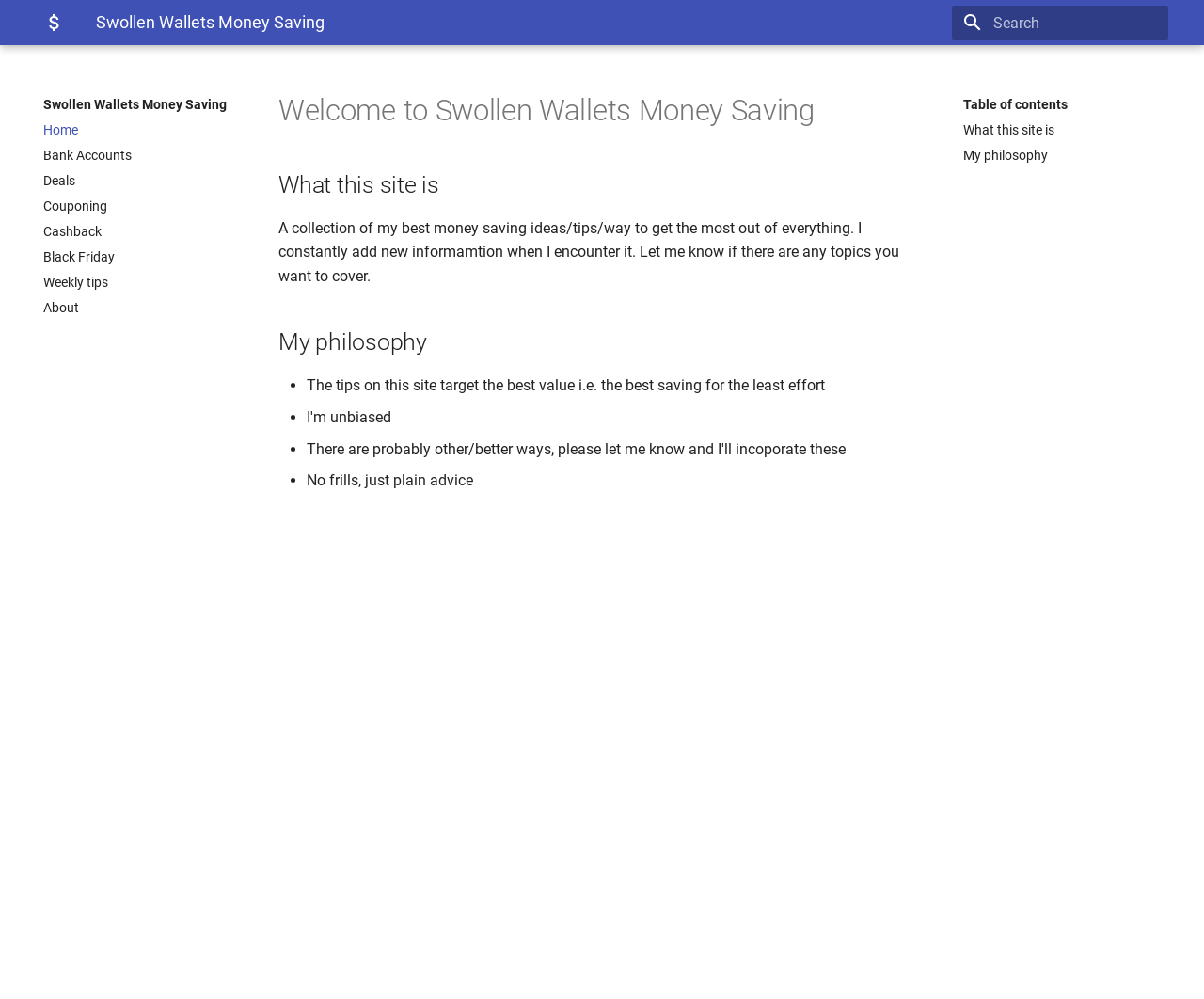Determine the heading of the webpage and extract its text content.

Welcome to Swollen Wallets Money Saving